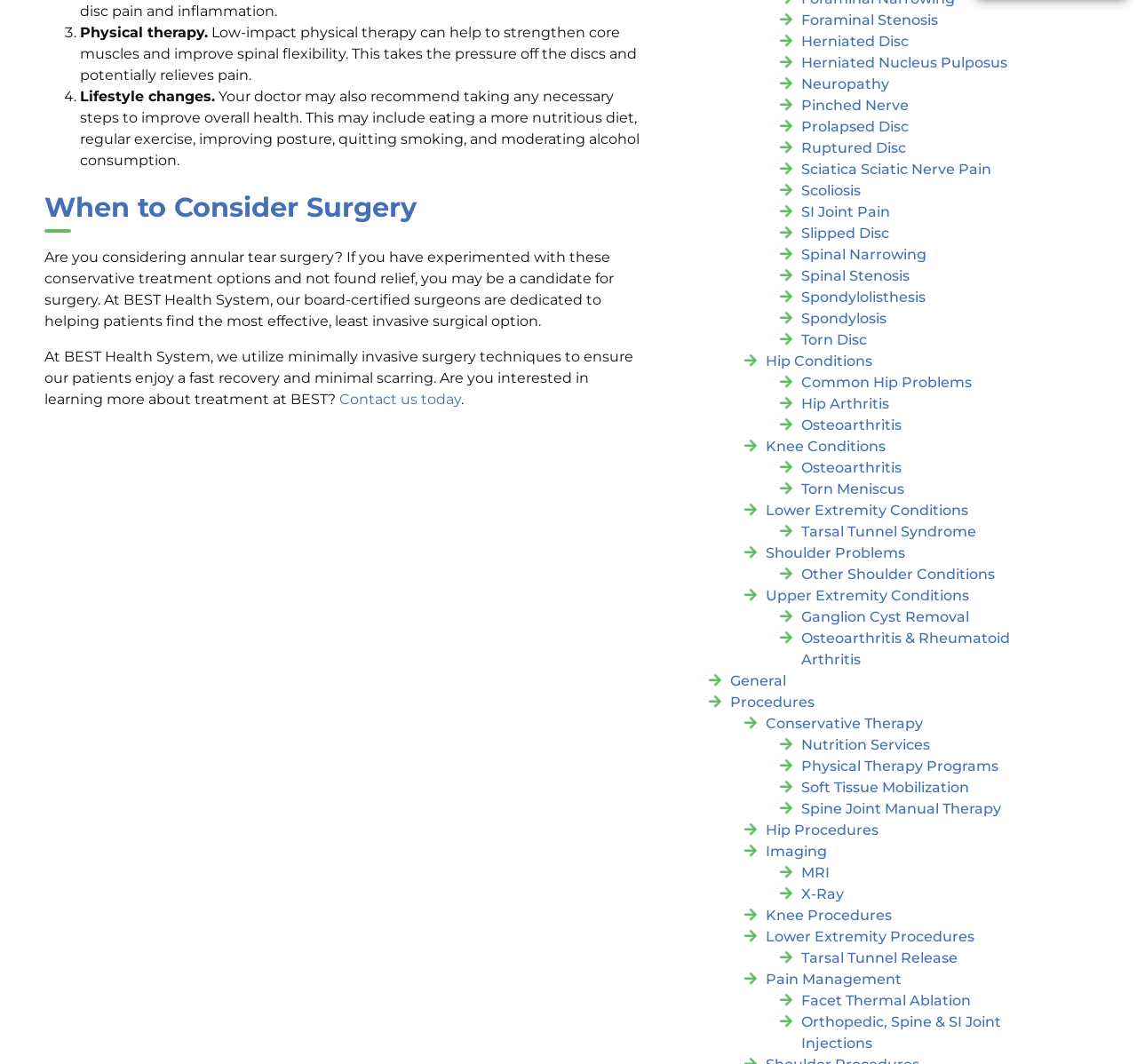Find the bounding box coordinates for the area you need to click to carry out the instruction: "Get information about Spinal Stenosis". The coordinates should be four float numbers between 0 and 1, indicated as [left, top, right, bottom].

[0.705, 0.251, 0.8, 0.267]